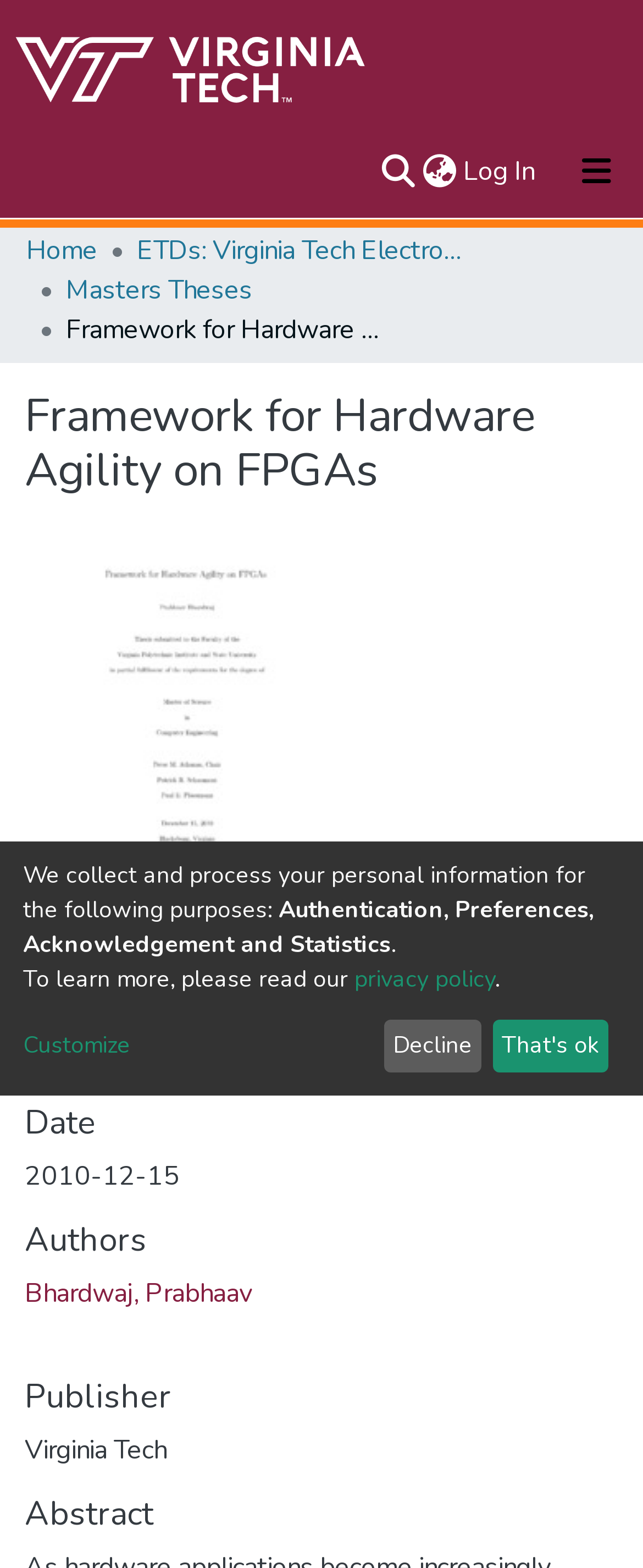Please provide a one-word or phrase answer to the question: 
What is the name of the author of the thesis?

Bhardwaj, Prabhaav